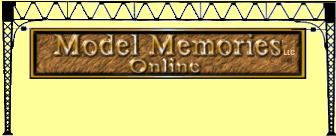Please answer the following query using a single word or phrase: 
What font style is used for the word 'Online'?

Modern